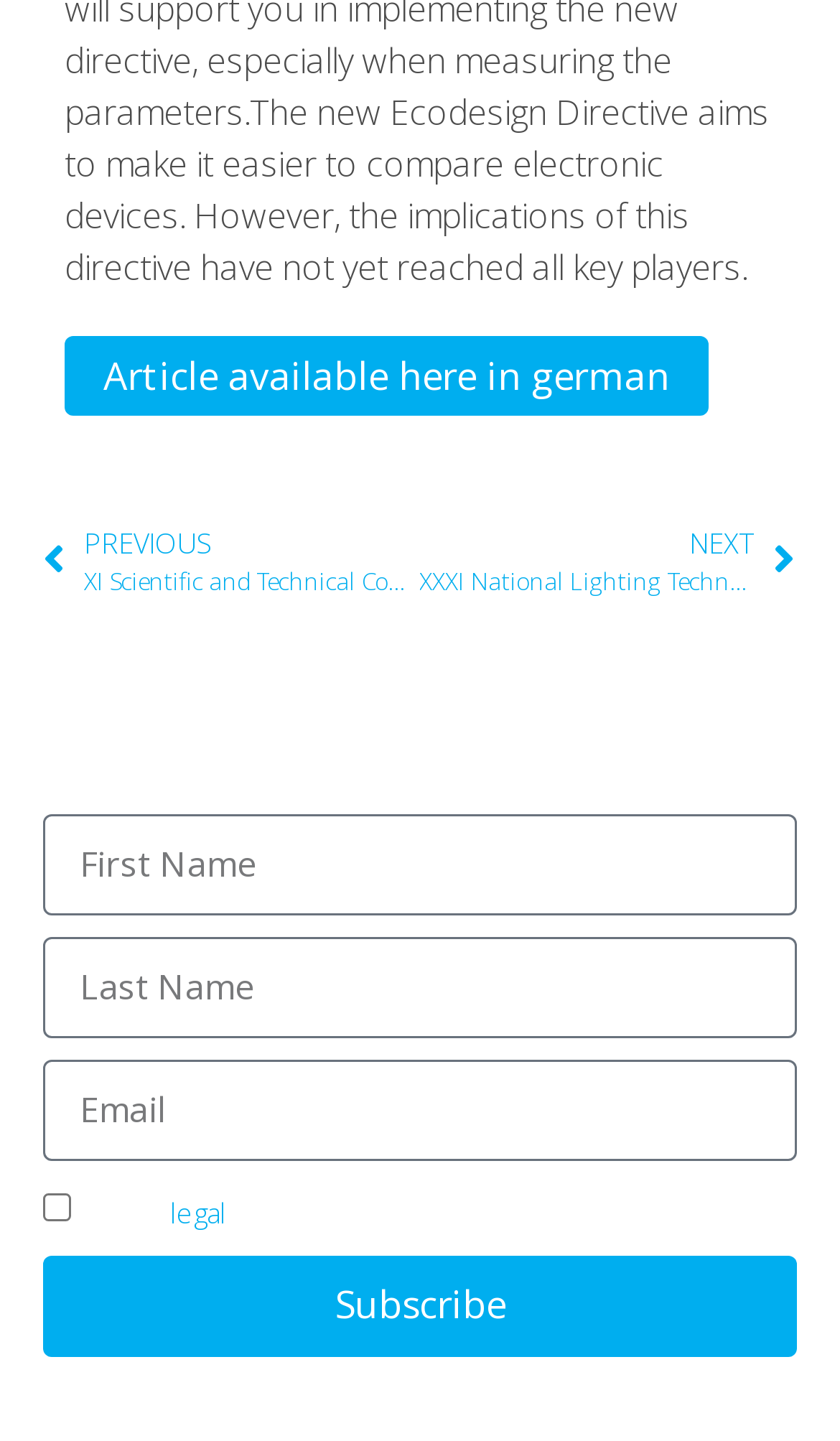Specify the bounding box coordinates for the region that must be clicked to perform the given instruction: "Enter your first name".

[0.051, 0.564, 0.949, 0.635]